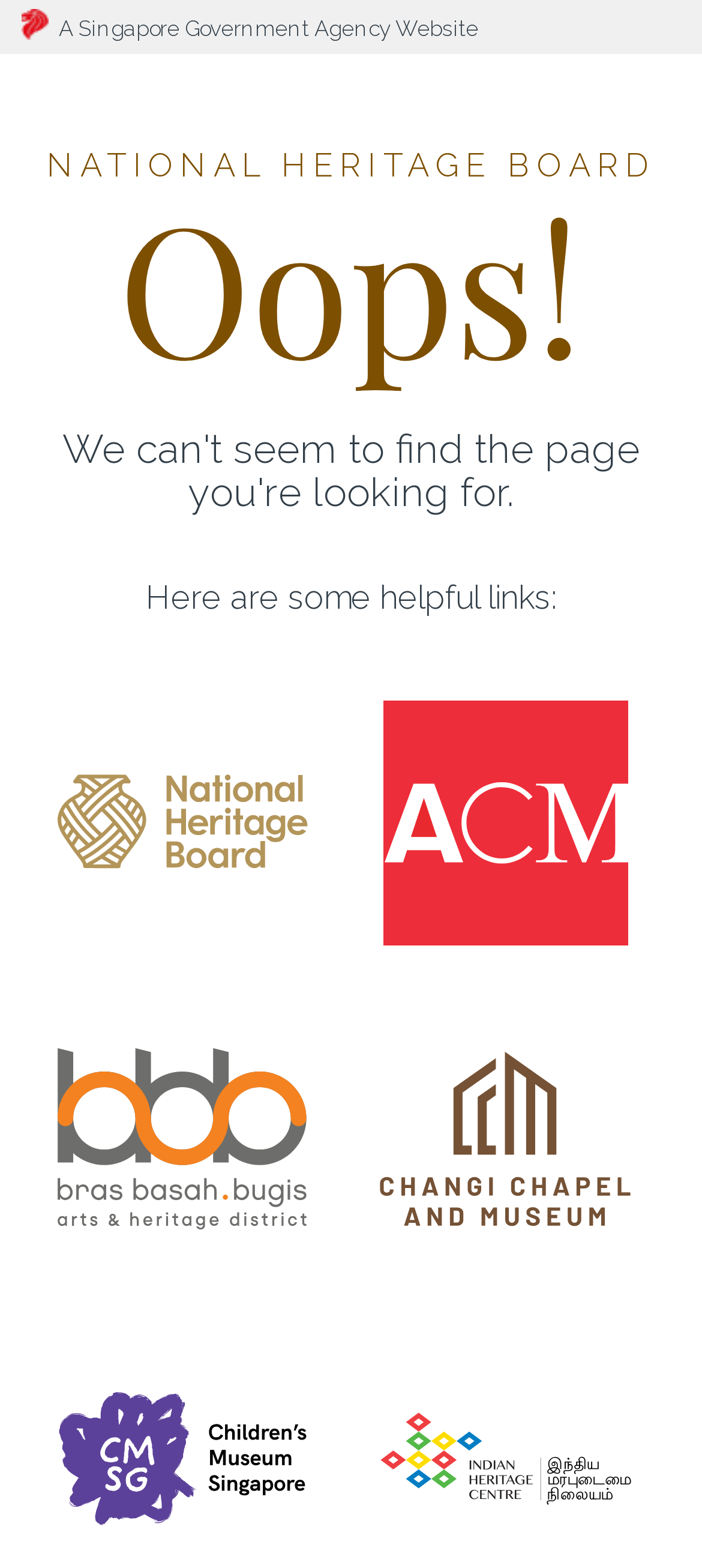How many museums are mentioned on the webpage?
Craft a detailed and extensive response to the question.

The images 'National Heritage Board' and 'Asian Civilisations Museum' are likely to be museums, as they have 'Museum' in their names.